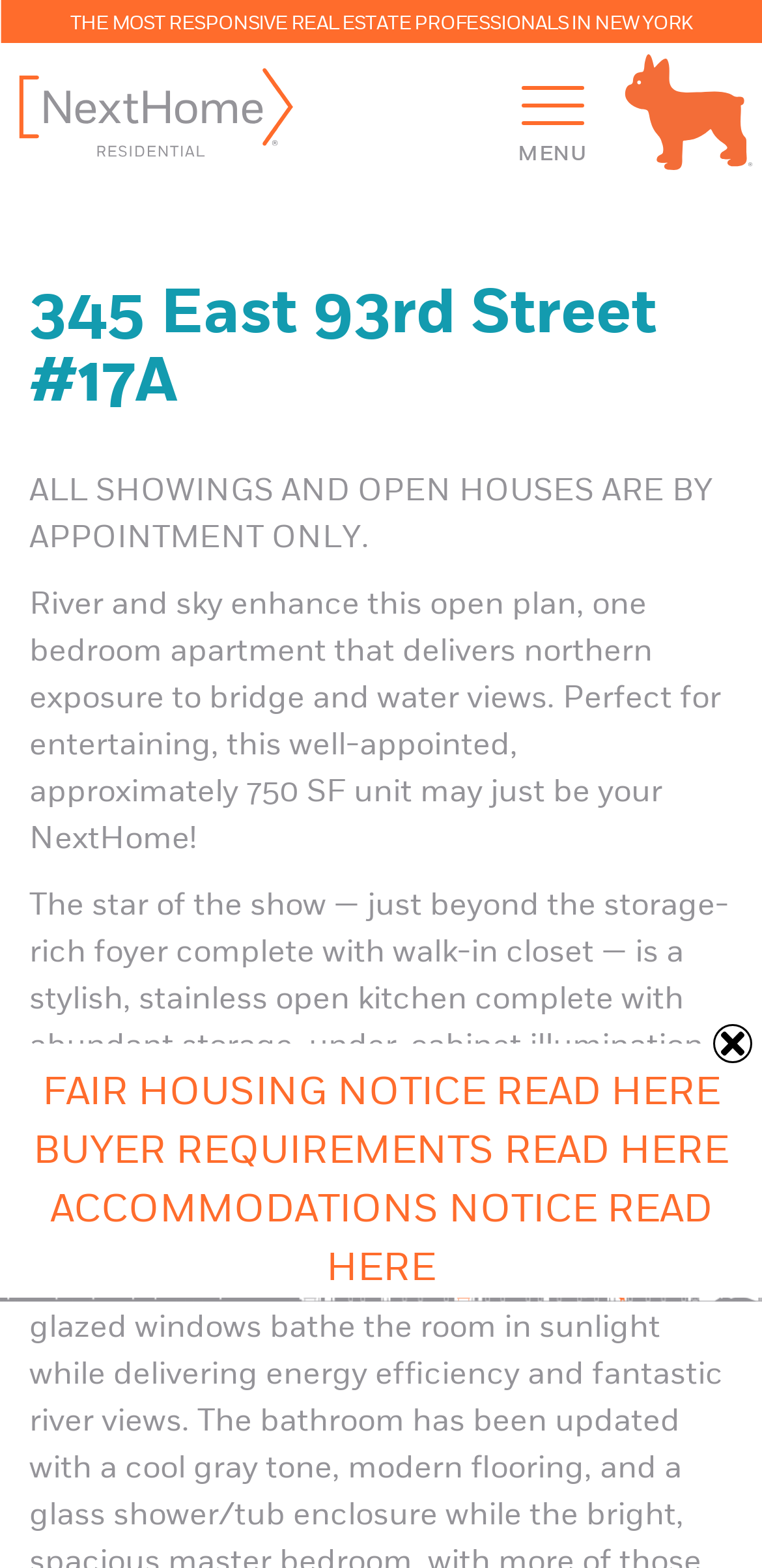What is the address of the property?
Please utilize the information in the image to give a detailed response to the question.

The address of the property is mentioned at the top of the webpage, which is '345 East 93rd Street #17A'. This is a clear indication that the webpage is about a specific property.